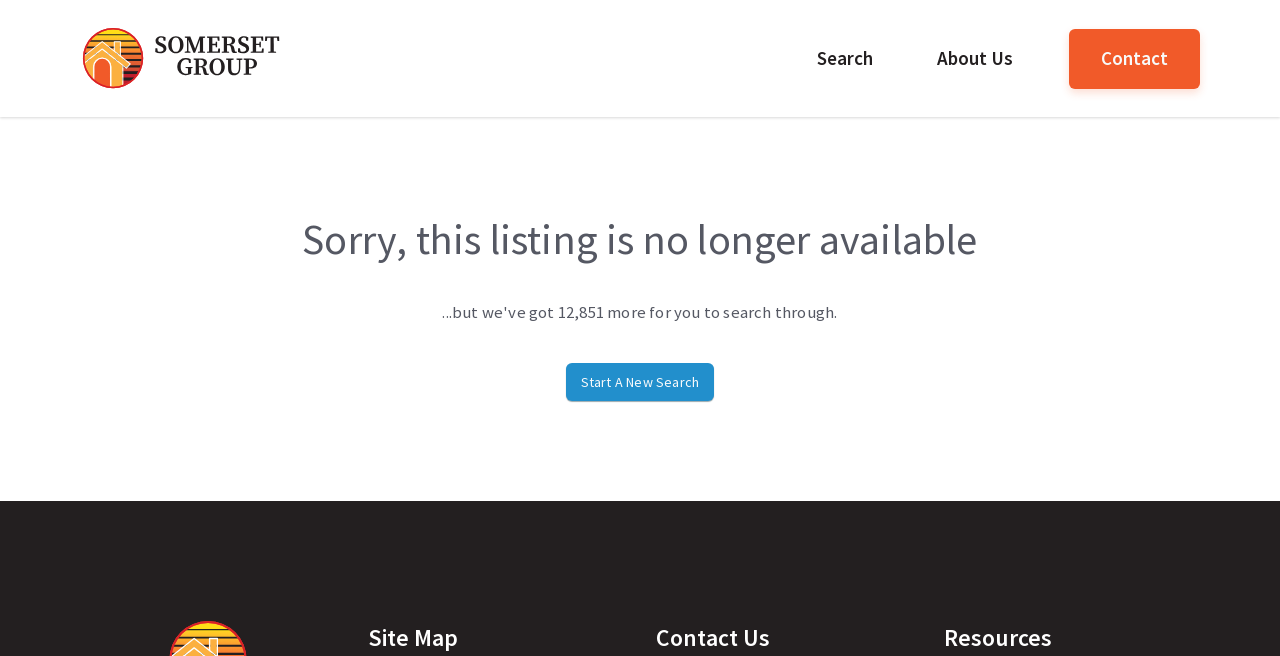Please determine the bounding box of the UI element that matches this description: Start A New Search. The coordinates should be given as (top-left x, top-left y, bottom-right x, bottom-right y), with all values between 0 and 1.

[0.442, 0.554, 0.558, 0.612]